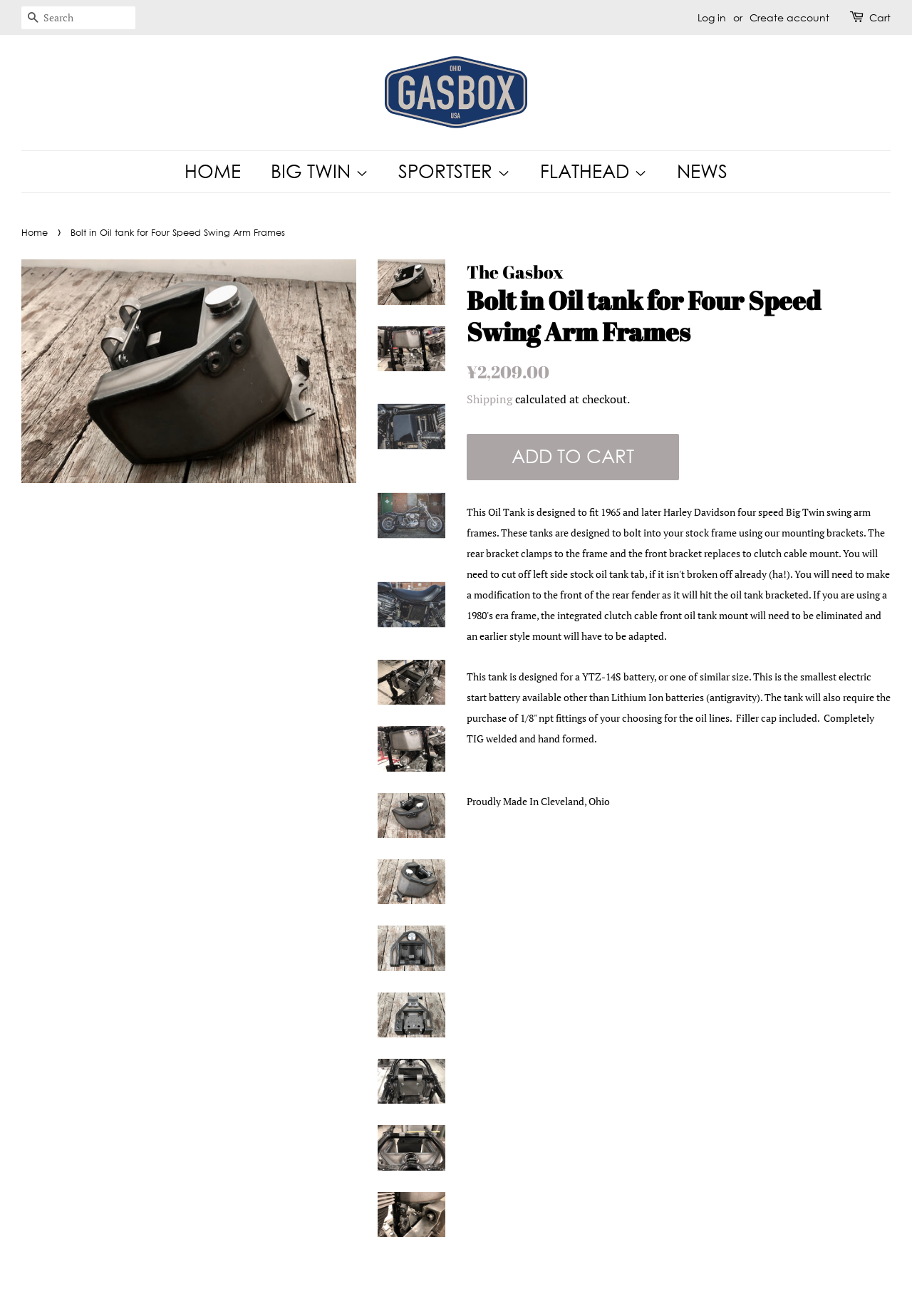Kindly determine the bounding box coordinates for the clickable area to achieve the given instruction: "Log in to your account".

[0.765, 0.009, 0.796, 0.018]